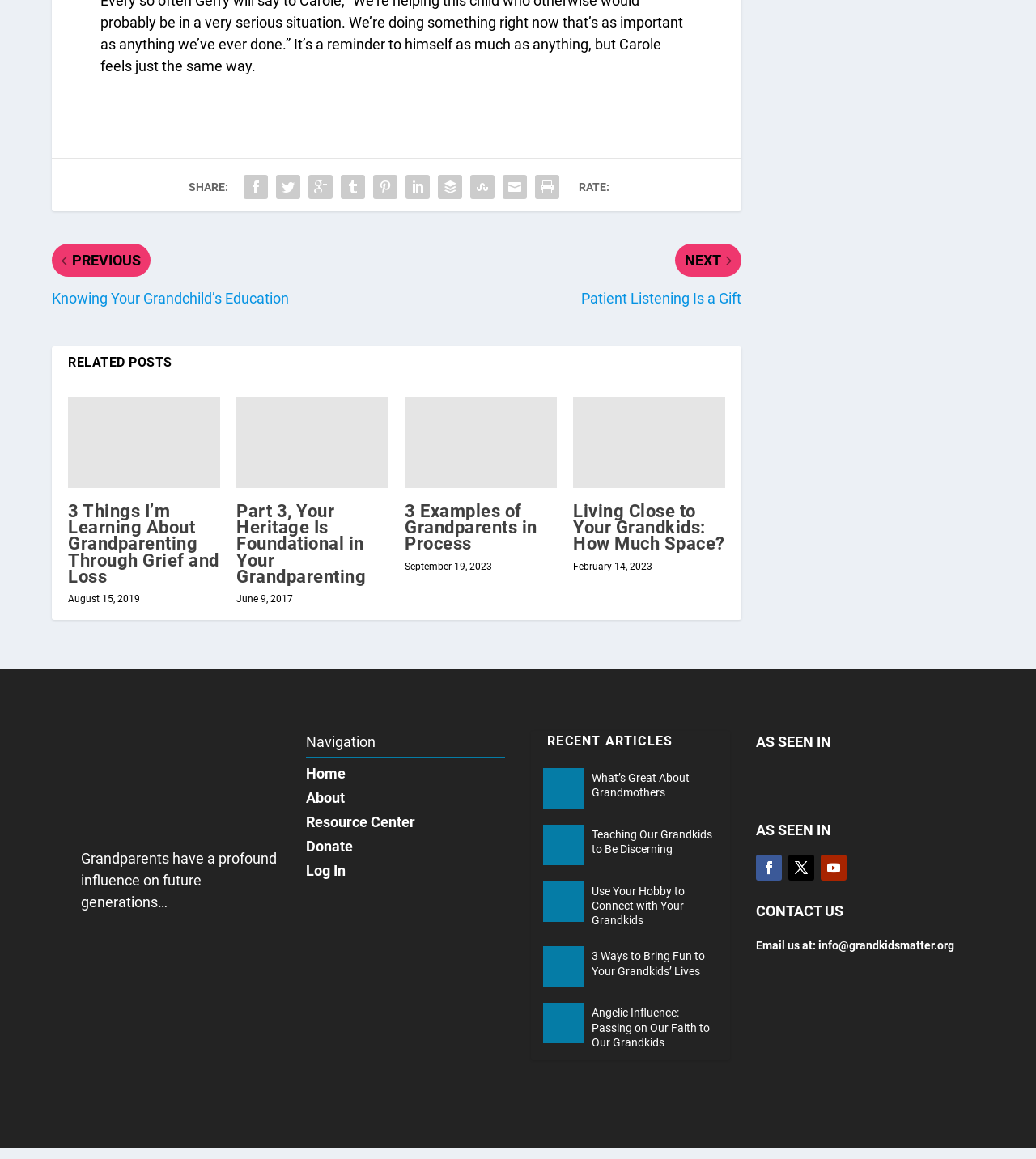Using the element description: "About", determine the bounding box coordinates. The coordinates should be in the format [left, top, right, bottom], with values between 0 and 1.

[0.295, 0.692, 0.487, 0.708]